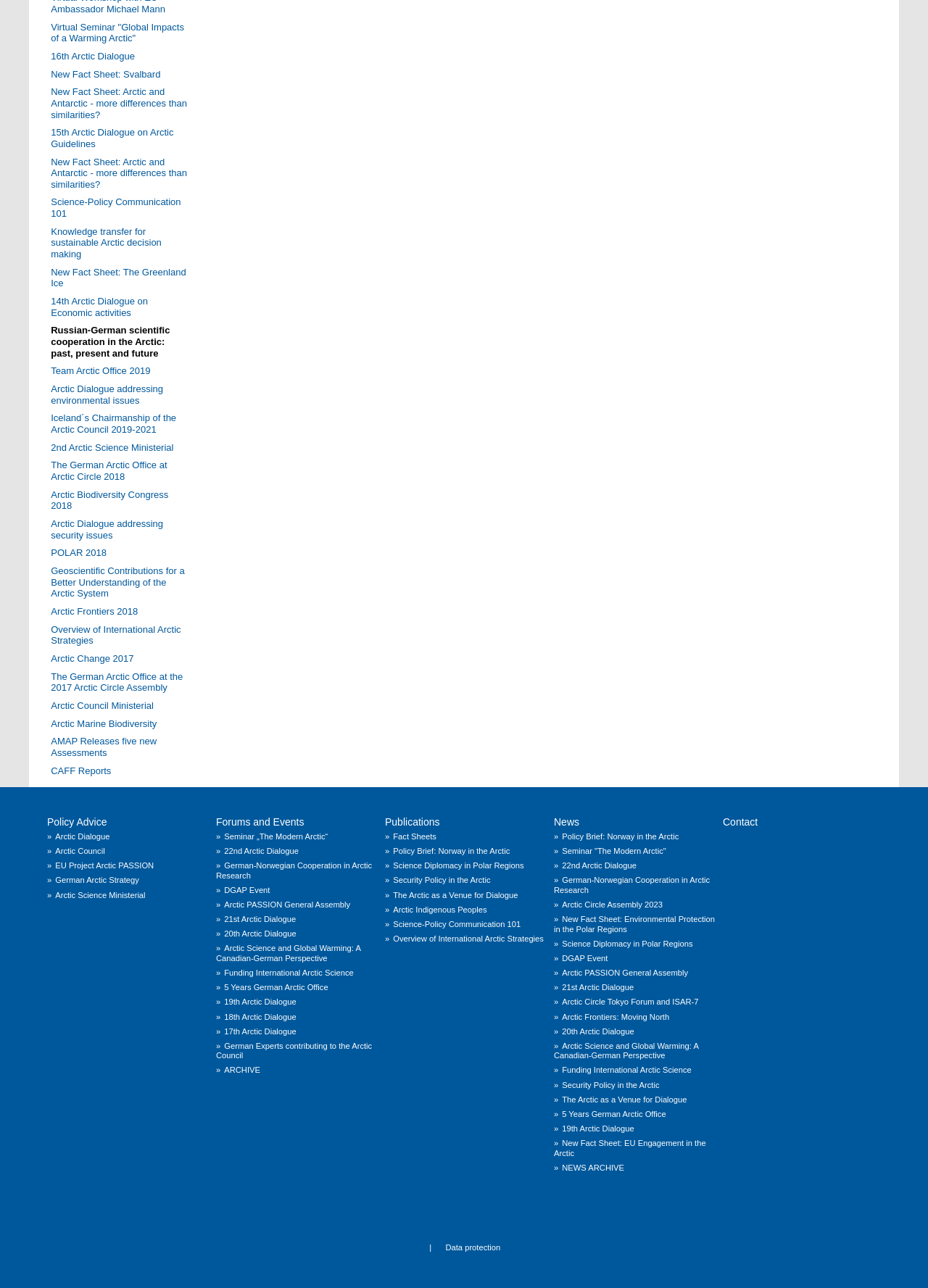Respond to the question with just a single word or phrase: 
What is the topic of the webpage?

Arctic